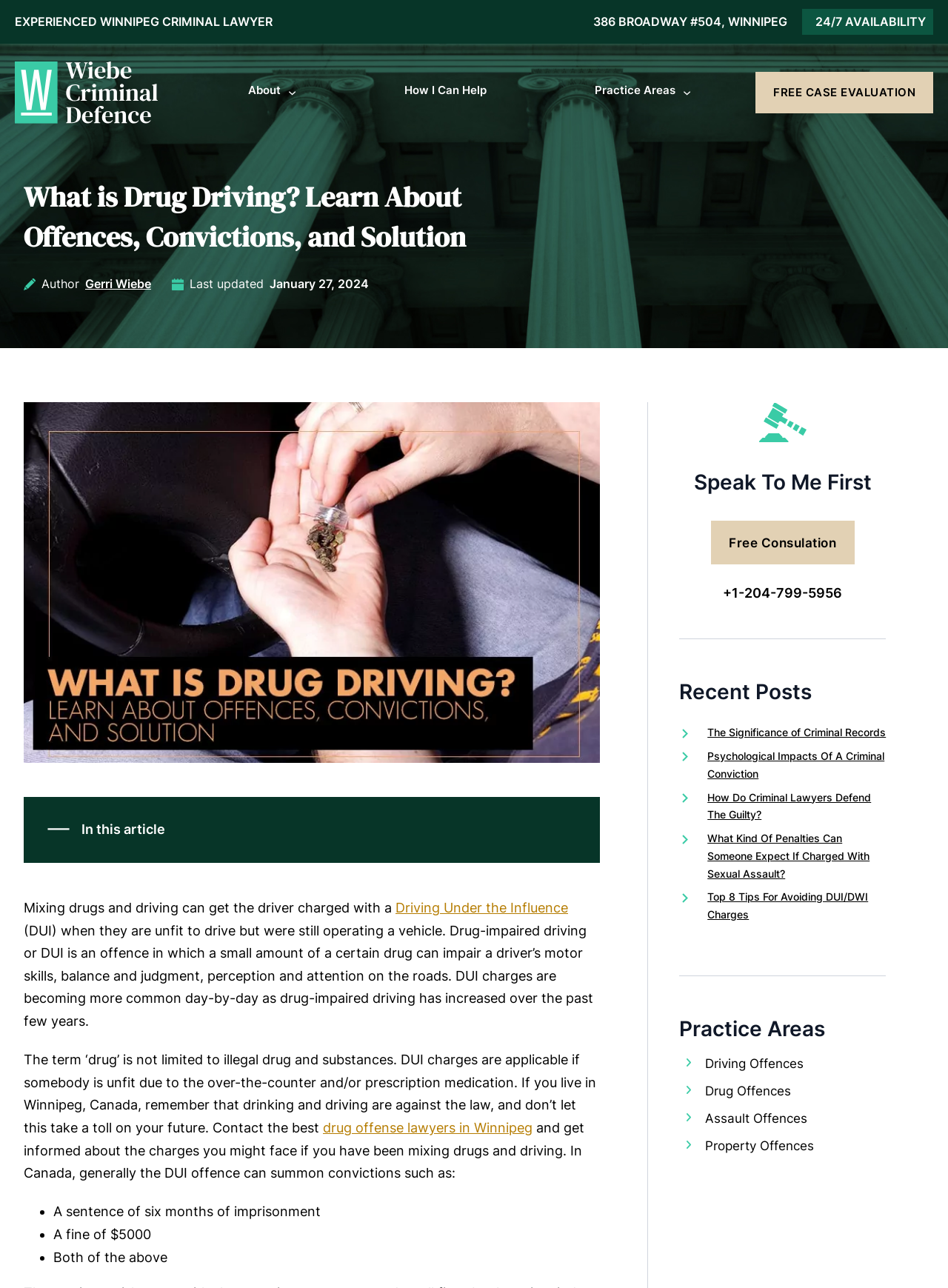Please identify the bounding box coordinates of the clickable area that will fulfill the following instruction: "Click the 'Top 8 Tips For Avoiding DUI/DWI Charges' link". The coordinates should be in the format of four float numbers between 0 and 1, i.e., [left, top, right, bottom].

[0.717, 0.69, 0.935, 0.717]